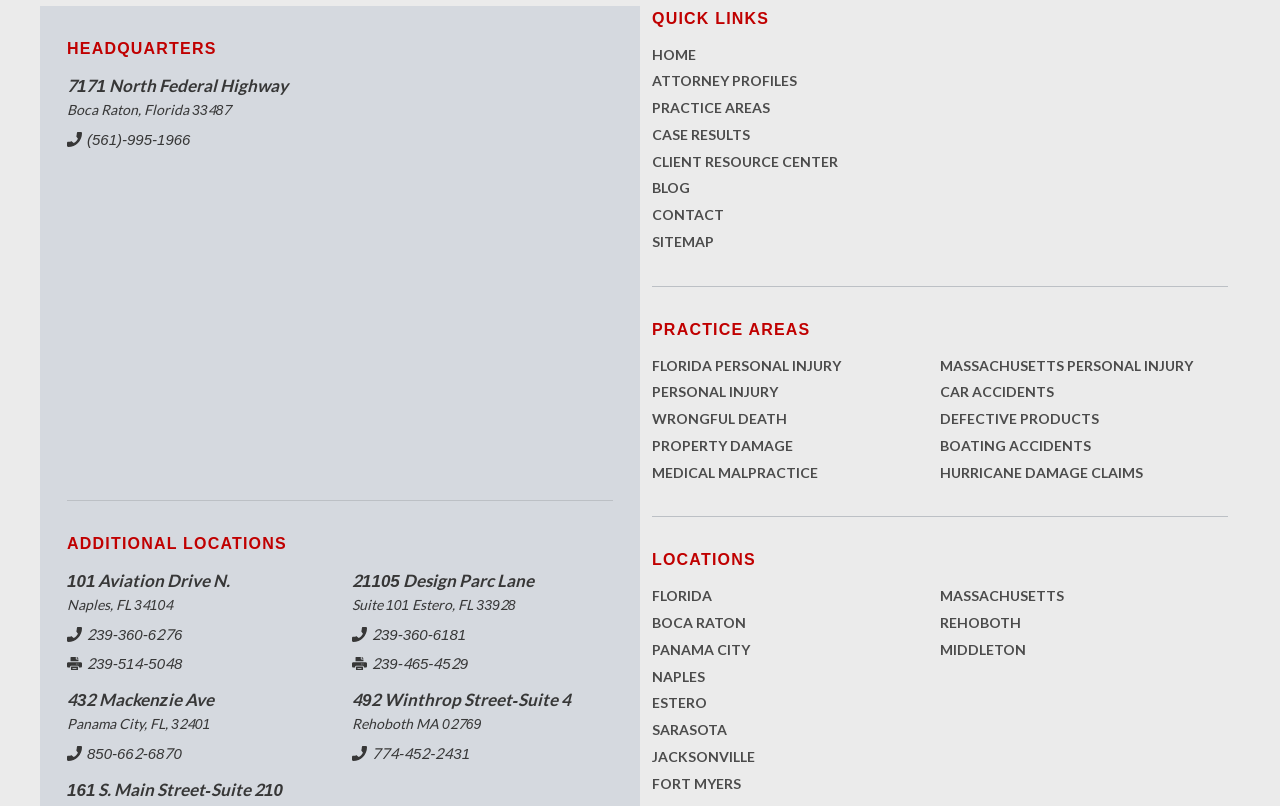Use the information in the screenshot to answer the question comprehensively: How many locations does the law firm have?

The law firm has multiple locations listed on the webpage, including Boca Raton, Naples, Estero, Panama City, Rehoboth, Middleton, and Sarasota. By counting these locations, we can determine that the law firm has 7 locations.